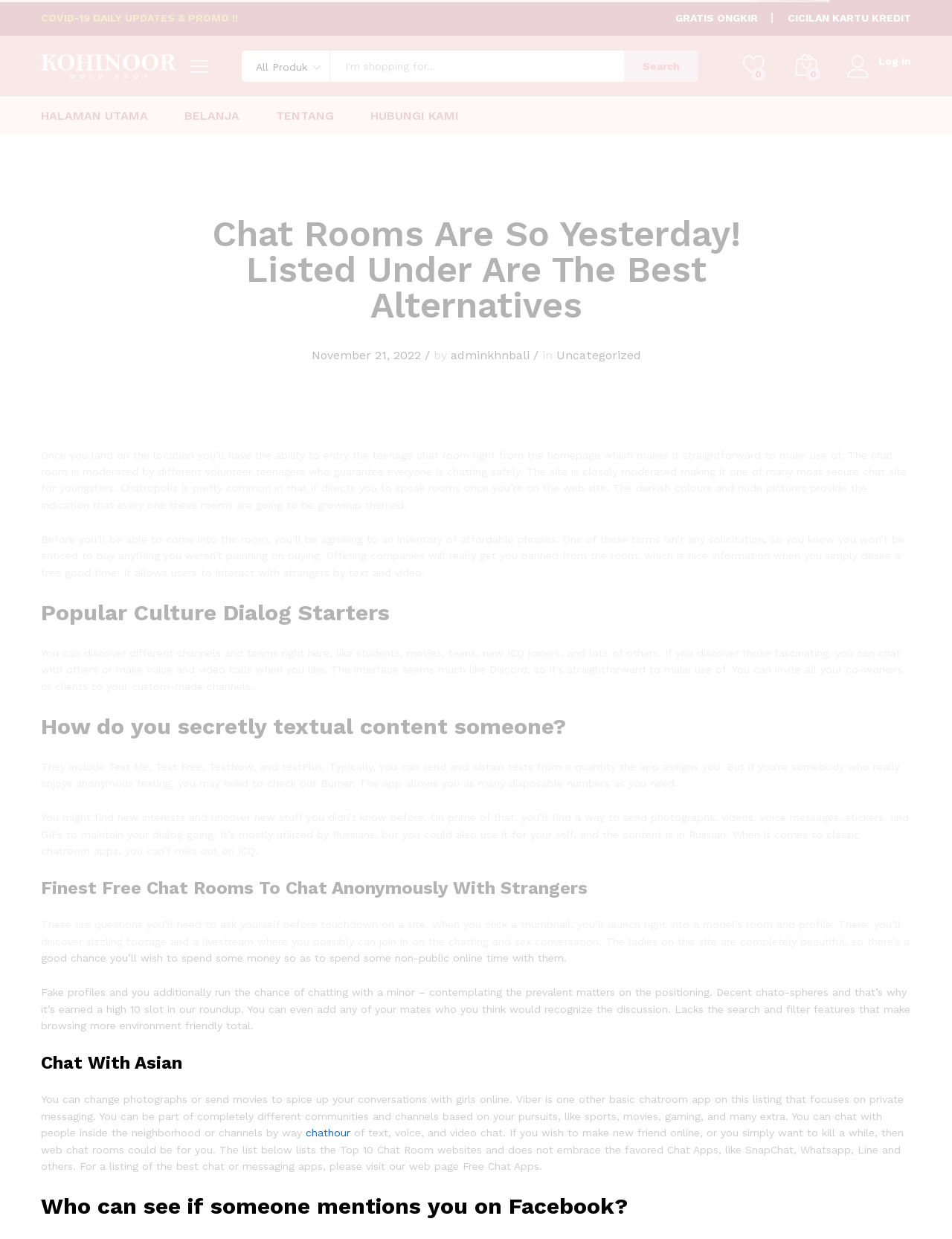Use the information in the screenshot to answer the question comprehensively: What is the name of the author of the article?

The name of the author can be found in the link element with the text 'adminkhnbali' which is located below the heading 'Chat Rooms Are So Yesterday! Listed Under Are The Best Alternatives'.